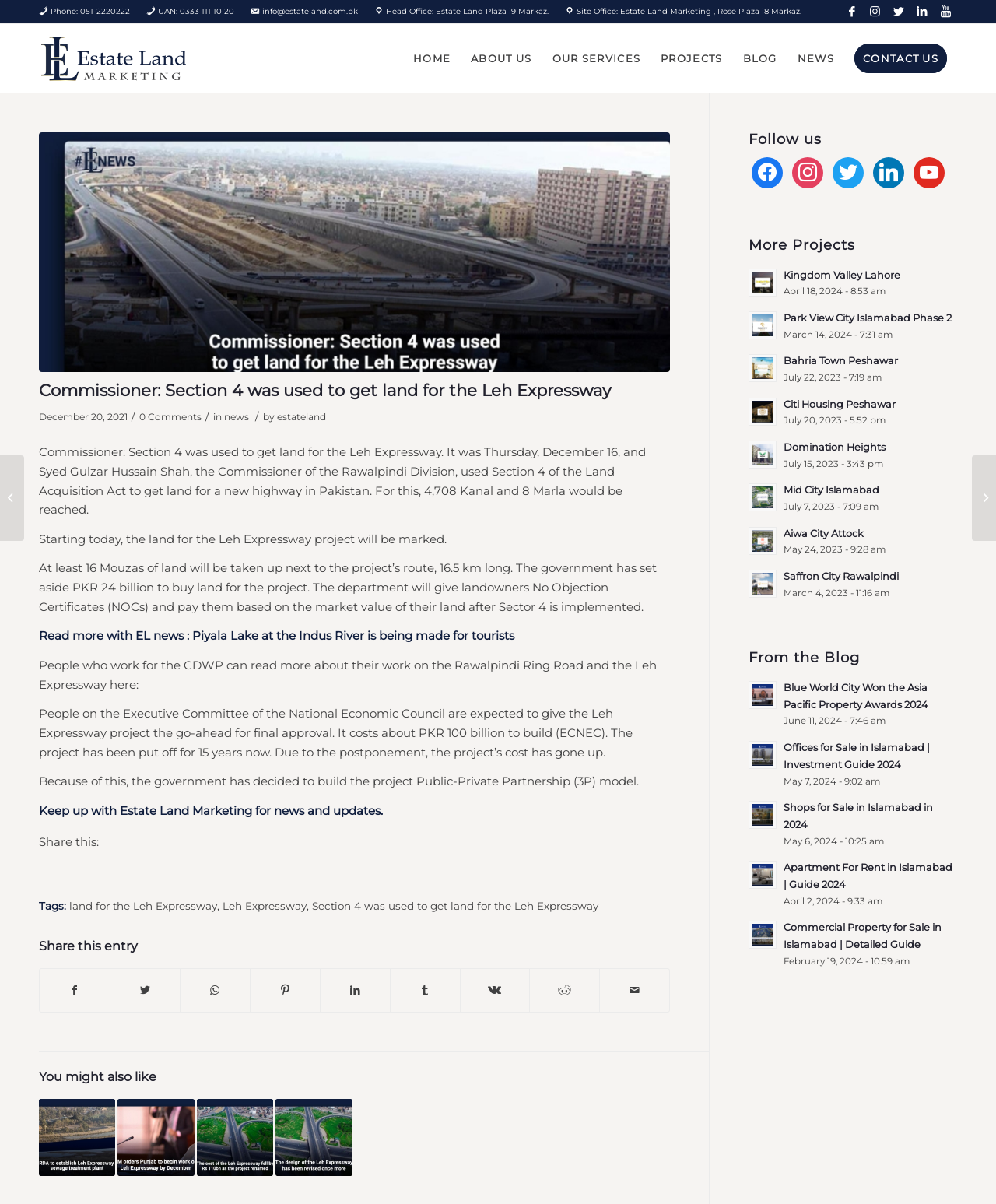What is the name of the company mentioned in the article?
Give a comprehensive and detailed explanation for the question.

The article mentions the company's name in the header section, 'Estate Land Marketing', and also in the footer section, 'Estate Land Marketing'.